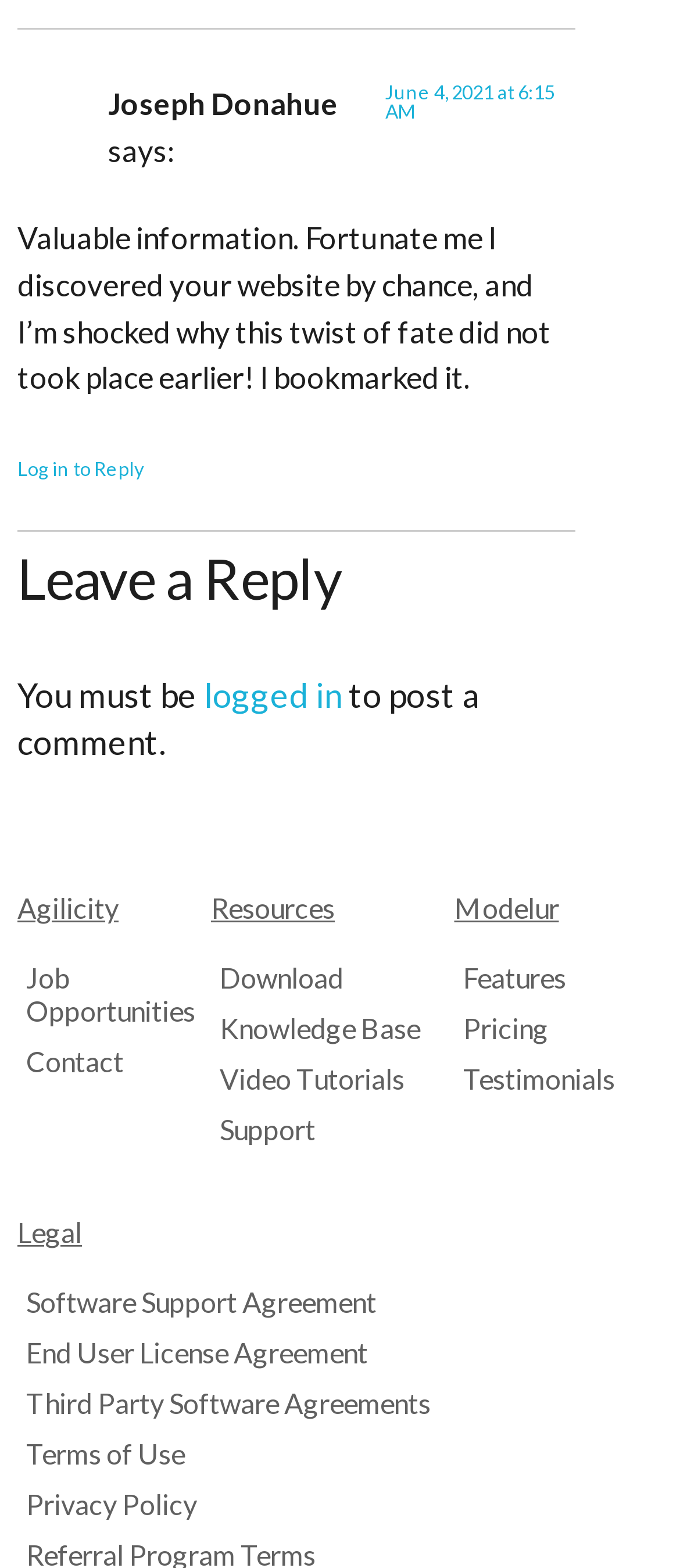Answer the question below using just one word or a short phrase: 
What are the categories listed in the webpage?

Agilicity, Resources, Modelur, Legal